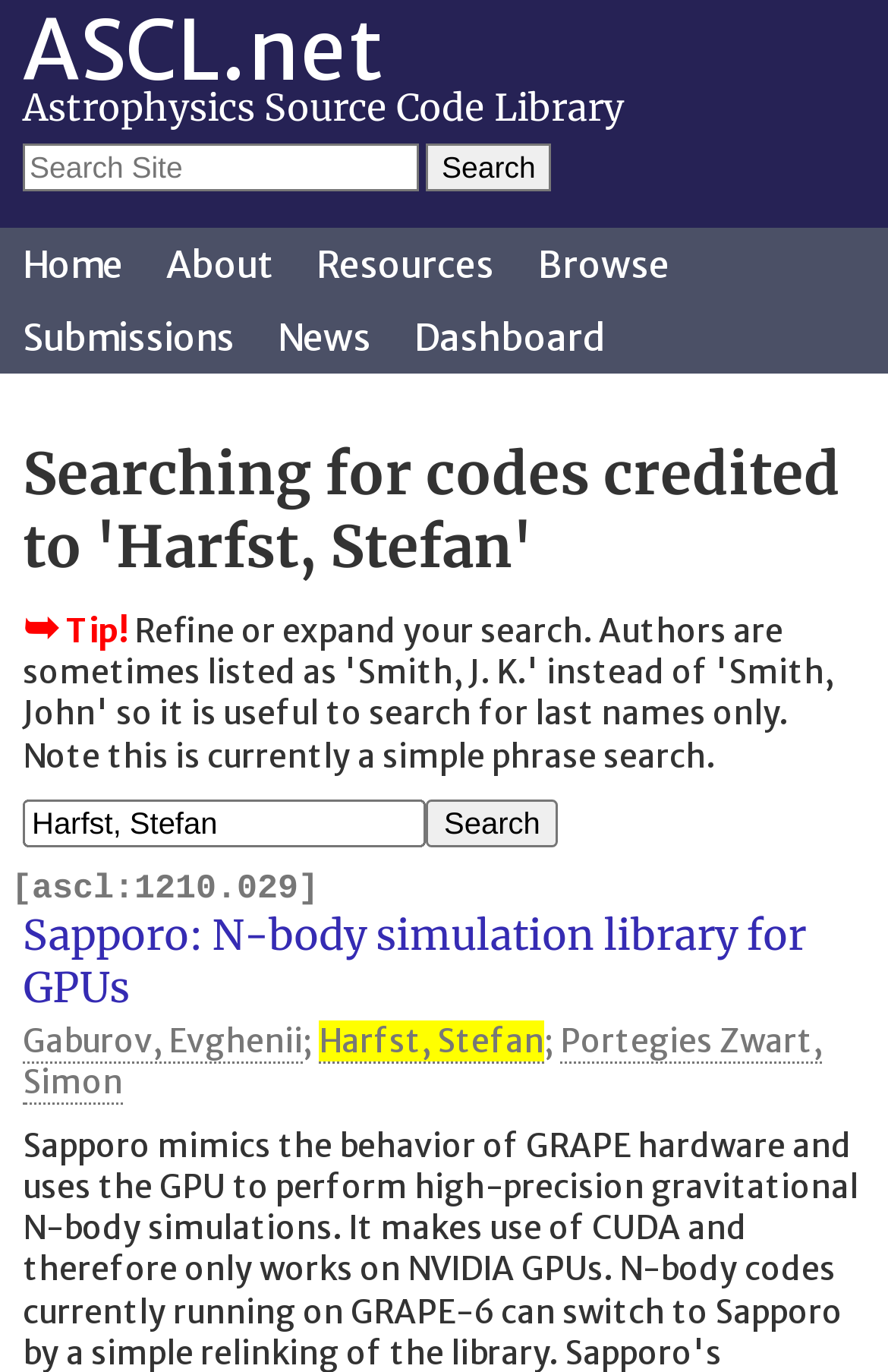Please provide a short answer using a single word or phrase for the question:
How many links are in the top navigation menu?

6